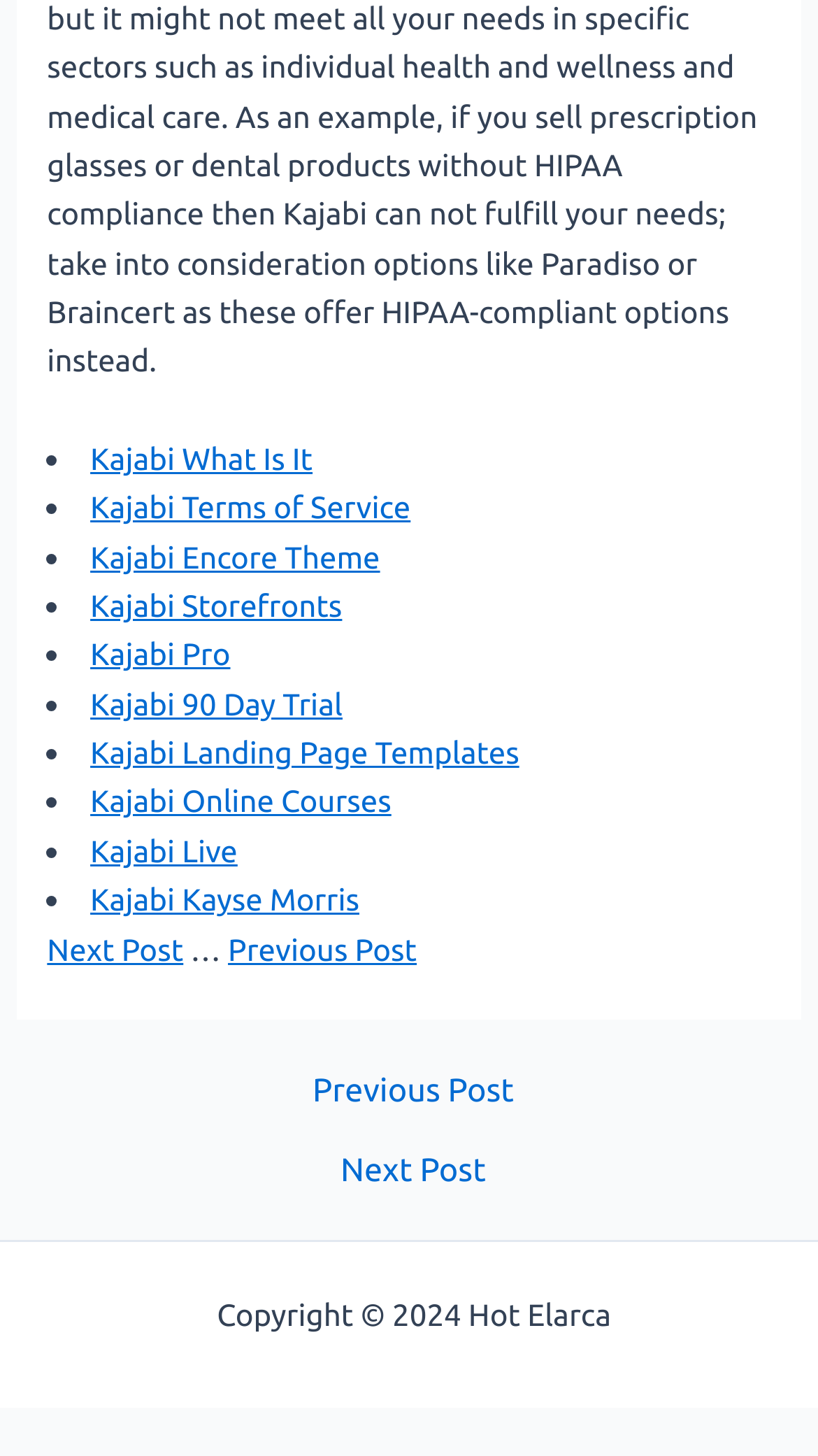What is the first link in the list?
Using the image, respond with a single word or phrase.

Kajabi What Is It